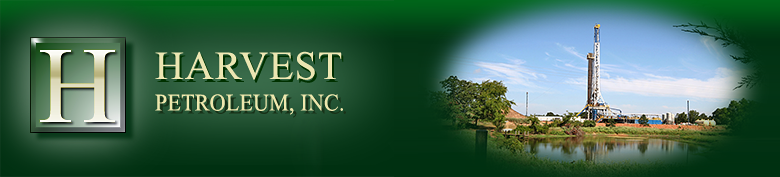Craft a thorough explanation of what is depicted in the image.

The image features the logo of Harvest Petroleum, Inc., prominently displayed with an emerald green background. The logo consists of a stylized 'H' and the full name "HARVEST PETROLEUM, INC." rendered in elegant, golden typography. Beside the logo, a picturesque scene showcases a drilling rig against a bright blue sky filled with scattered clouds, reflecting the operations of the oil and gas production industry. In the foreground, a tranquil body of water mirrors the surroundings, adding a serene touch to the industrial setting. This visual encapsulates the blend of nature and industry that characterizes Harvest Petroleum's business in Texas and Louisiana.